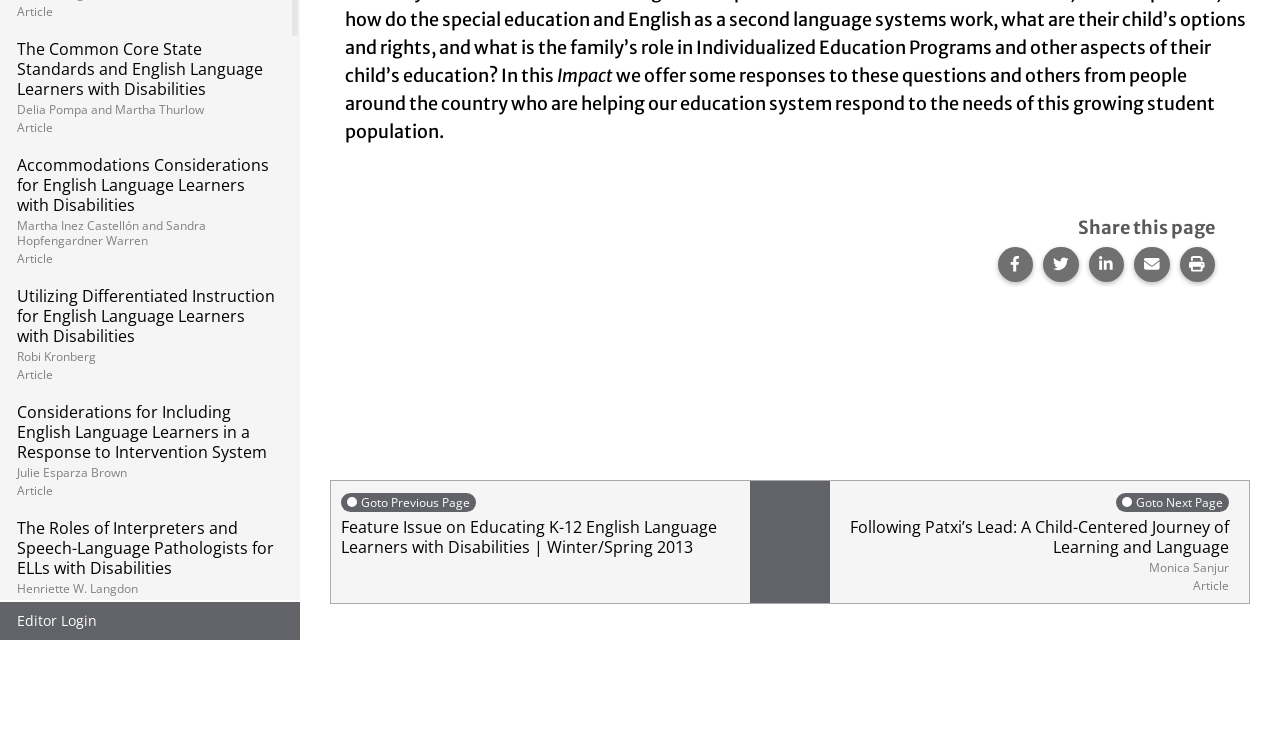Given the element description "Editor Login", identify the bounding box of the corresponding UI element.

[0.0, 0.809, 0.234, 0.86]